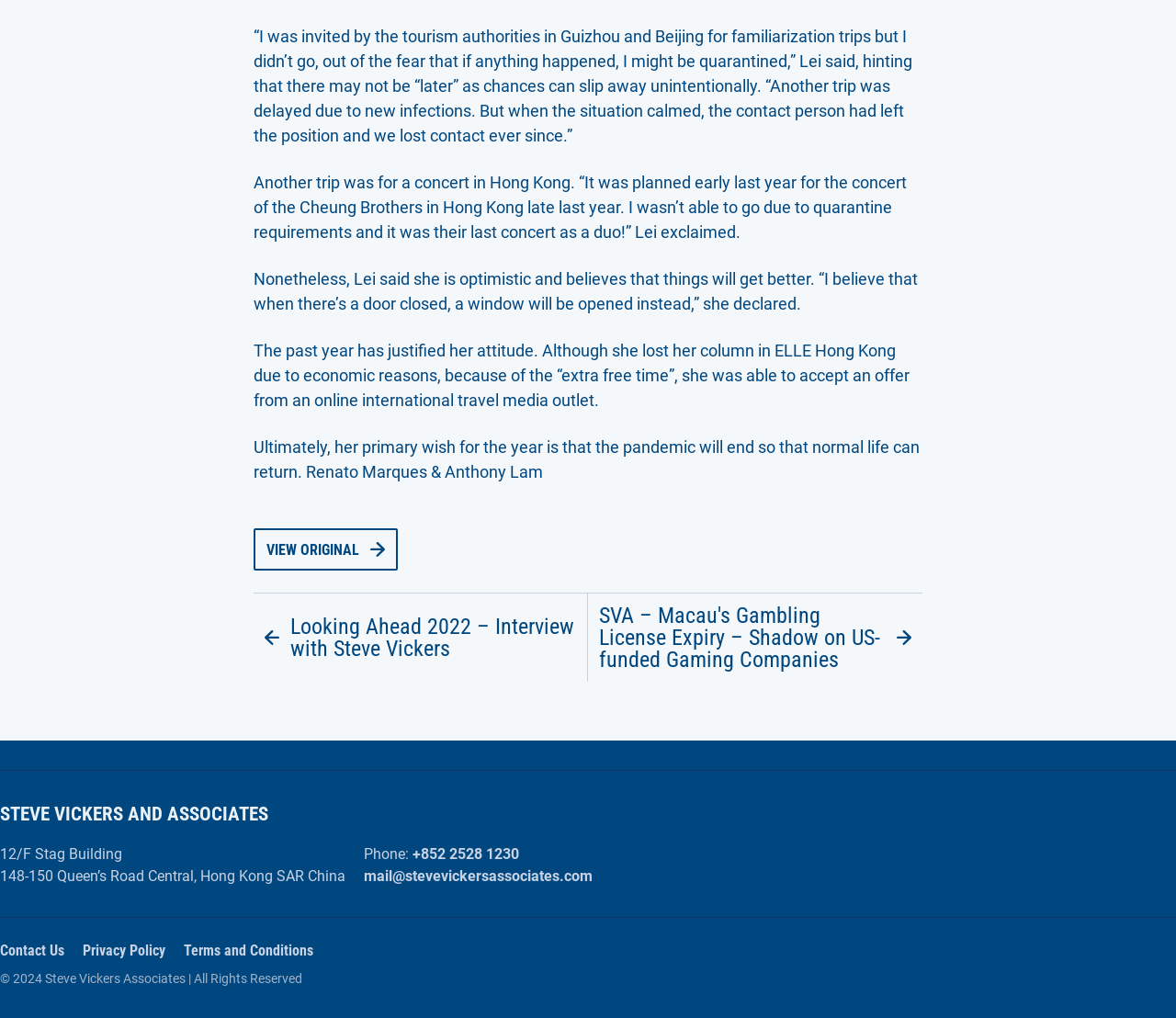Pinpoint the bounding box coordinates of the element you need to click to execute the following instruction: "View original article". The bounding box should be represented by four float numbers between 0 and 1, in the format [left, top, right, bottom].

[0.216, 0.519, 0.338, 0.56]